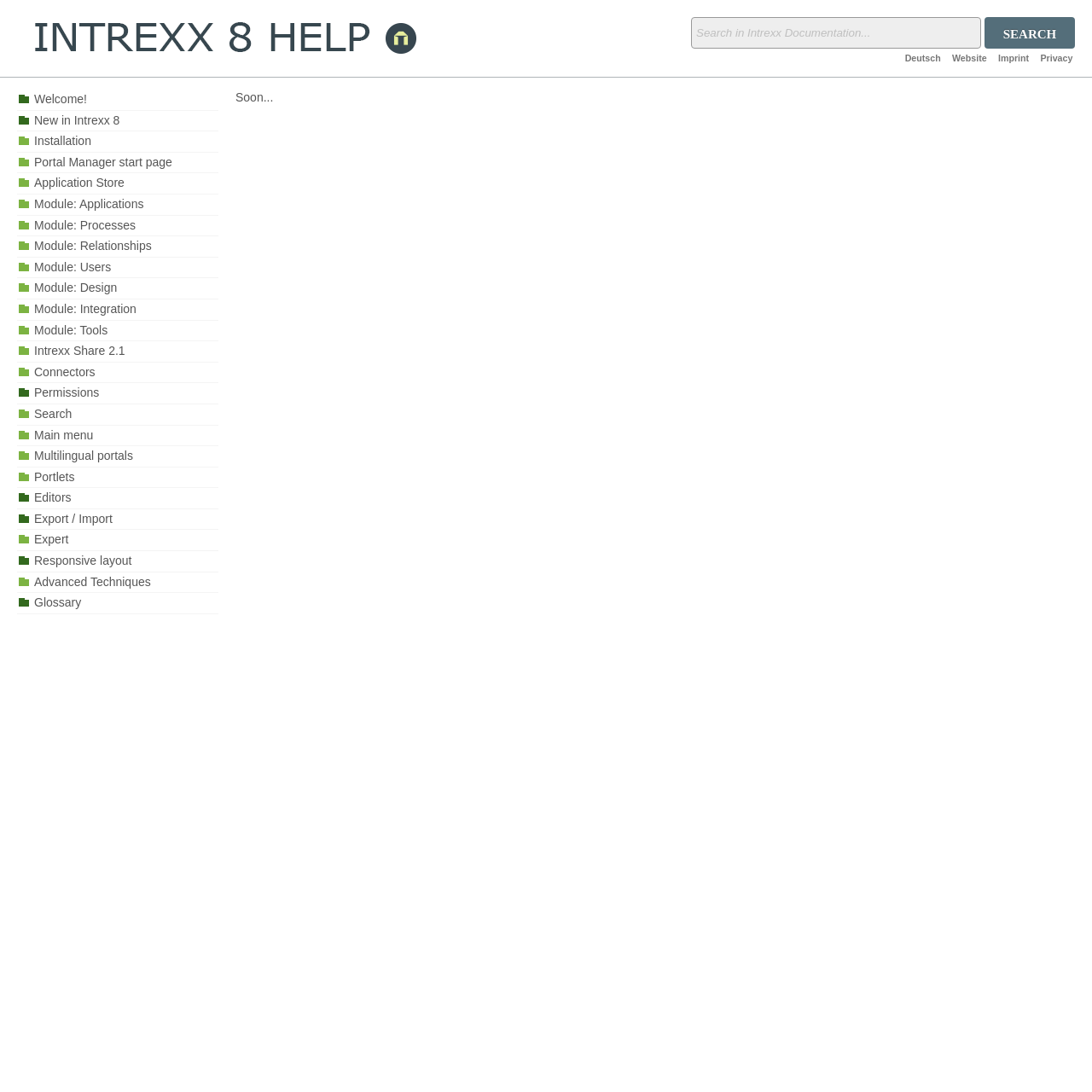Highlight the bounding box of the UI element that corresponds to this description: "Stats".

None